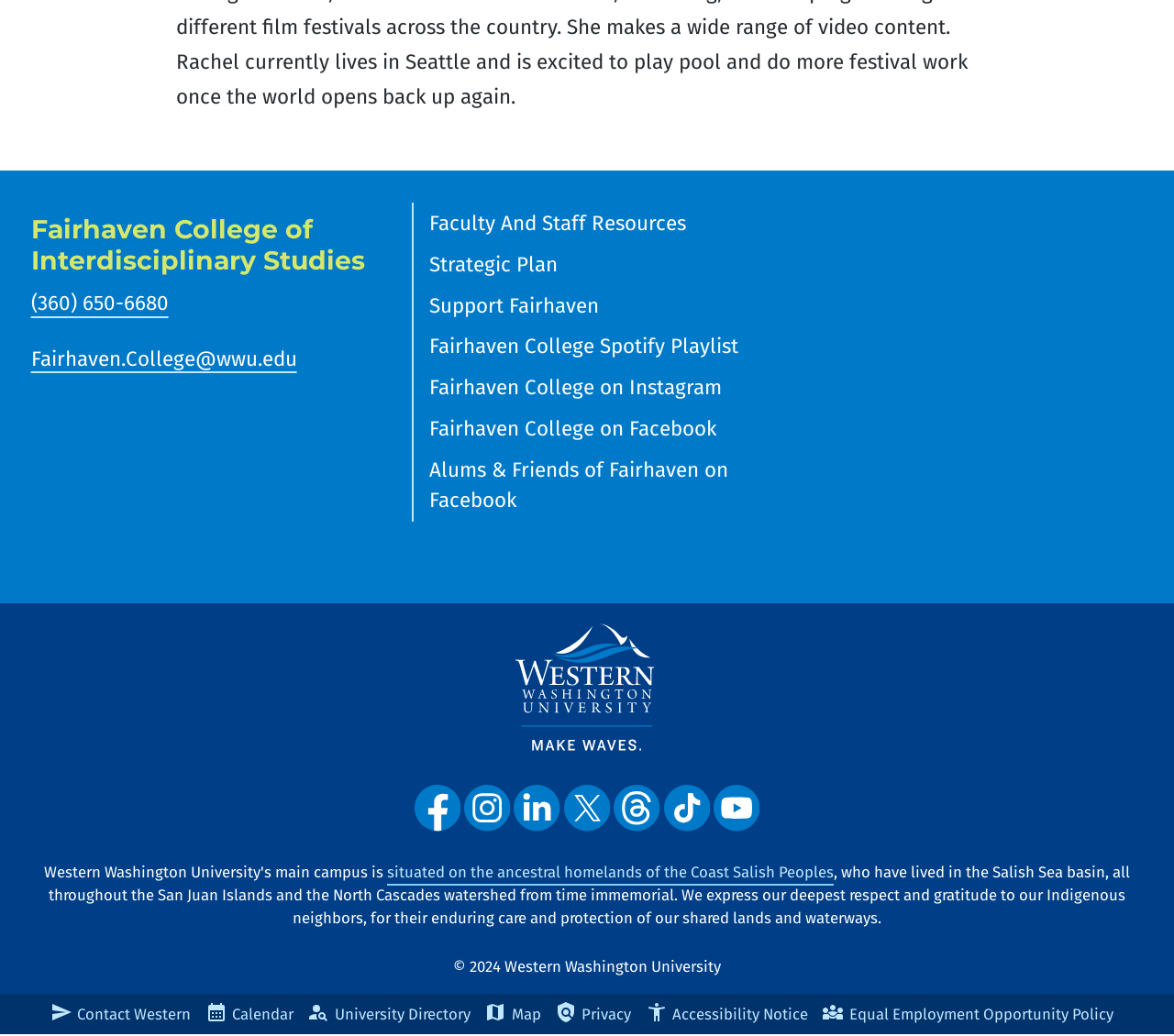Find and indicate the bounding box coordinates of the region you should select to follow the given instruction: "Click on the 'Fairhaven College of Interdisciplinary Studies' link".

[0.026, 0.206, 0.325, 0.266]